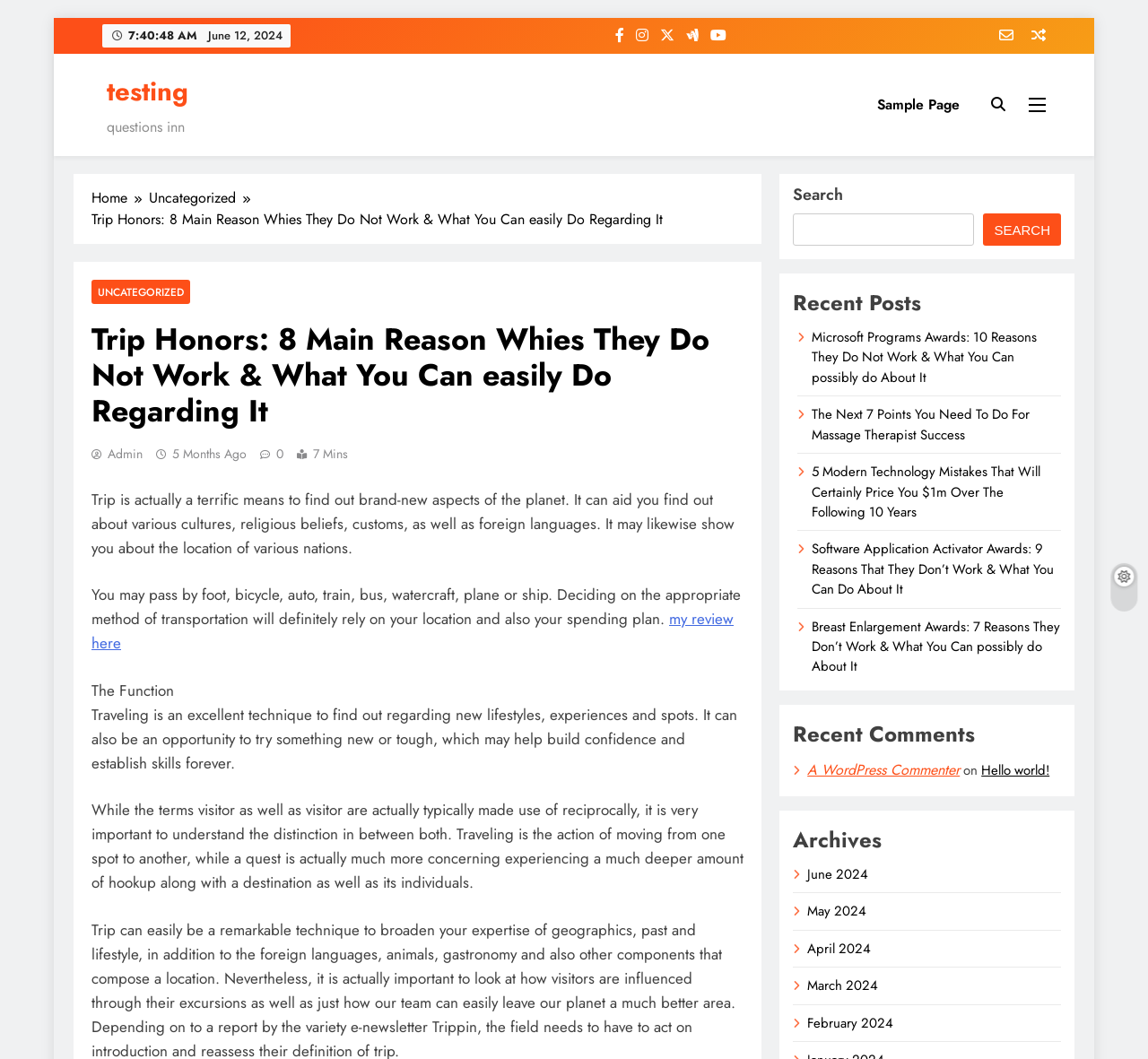Extract the bounding box coordinates of the UI element described: "Uncategorized". Provide the coordinates in the format [left, top, right, bottom] with values ranging from 0 to 1.

[0.13, 0.177, 0.224, 0.197]